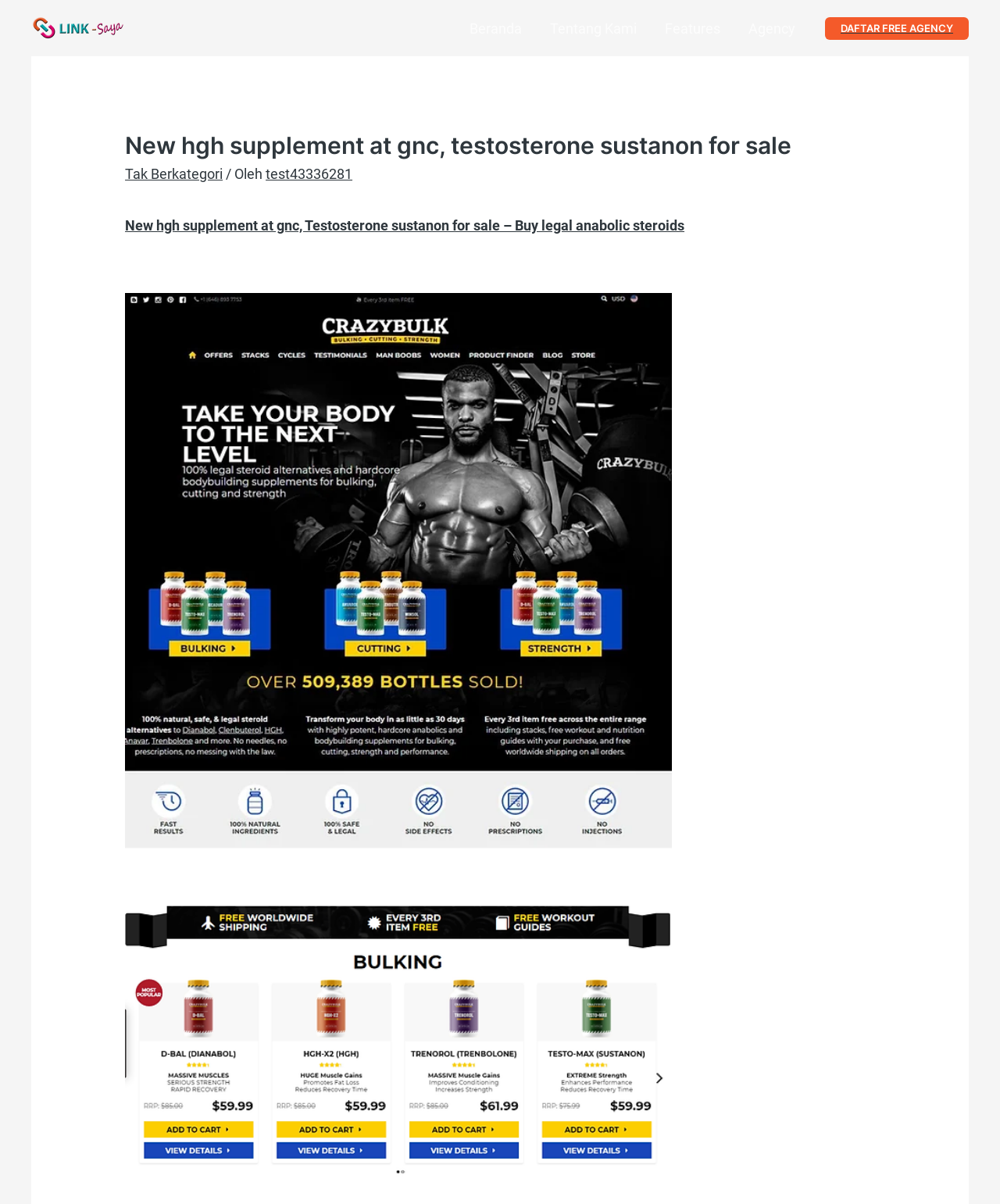Summarize the webpage in an elaborate manner.

The webpage appears to be a blog or article page focused on a specific topic related to health supplements. At the top left, there is a small link with no text. Below it, a navigation menu is situated, spanning almost the entire width of the page, with four links: "Beranda", "Tentang Kami", "Features", and "Agency". 

On the right side of the page, near the top, there is a prominent link "DAFTAR FREE AGENCY". Below this link, a header section begins, taking up most of the page's width. The header contains the title "New hgh supplement at gnc, testosterone sustanon for sale", which is also the webpage's title. 

Under the title, there are three links: "Tak Berkategori", "test43336281", and another instance of the title. The first link, "Tak Berkategori", is situated on the left, while the other two links are placed to its right. 

Below these links, there is a main content section. It starts with a link to an article titled "New hgh supplement at gnc, Testosterone sustanon for sale – Buy legal anabolic steroids". This link is followed by a small, empty space, and then another link to "New hgh supplement at gnc". This link is accompanied by an image with the same title, which takes up a significant portion of the page's width and height. 

Further down, there is another instance of the same link and image, likely a duplicate or a related content section. The image is positioned below the previous one, taking up a similar amount of space. Overall, the webpage appears to be focused on providing information about a specific health supplement, with multiple links and images related to the topic.